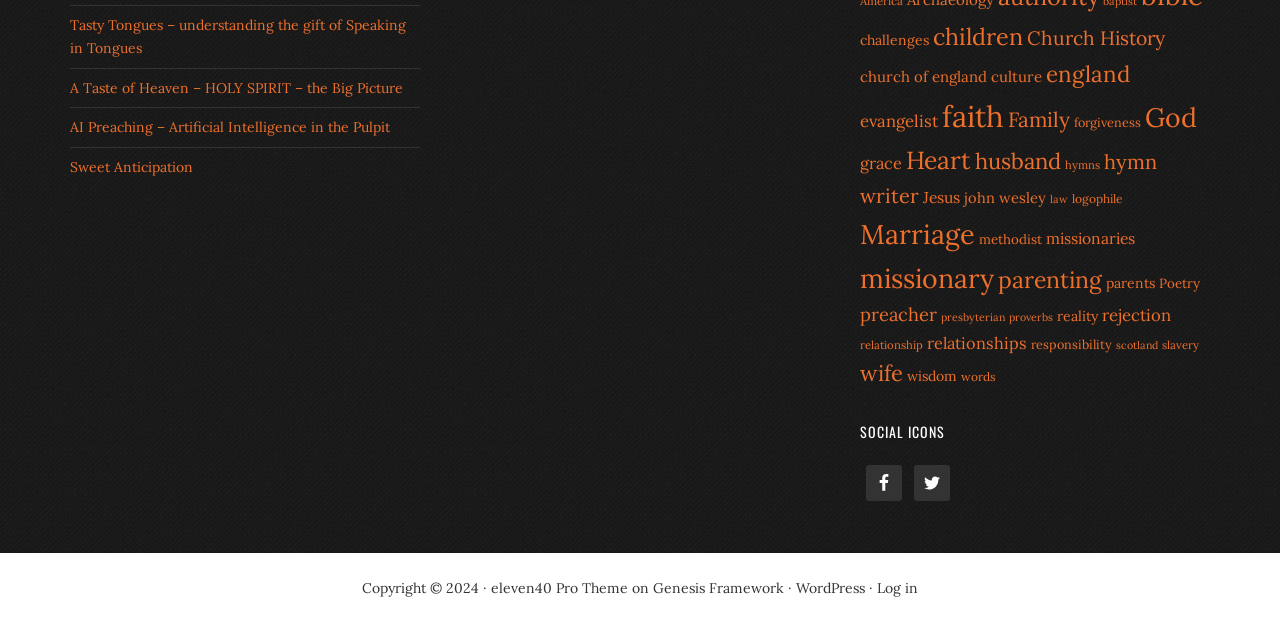Provide a one-word or brief phrase answer to the question:
What is the theme of the webpage?

eleven40 Pro Theme